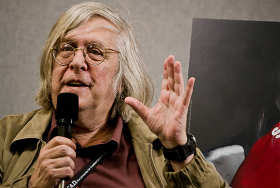Please reply with a single word or brief phrase to the question: 
What is the topic of discussion in the image?

Cinema or film